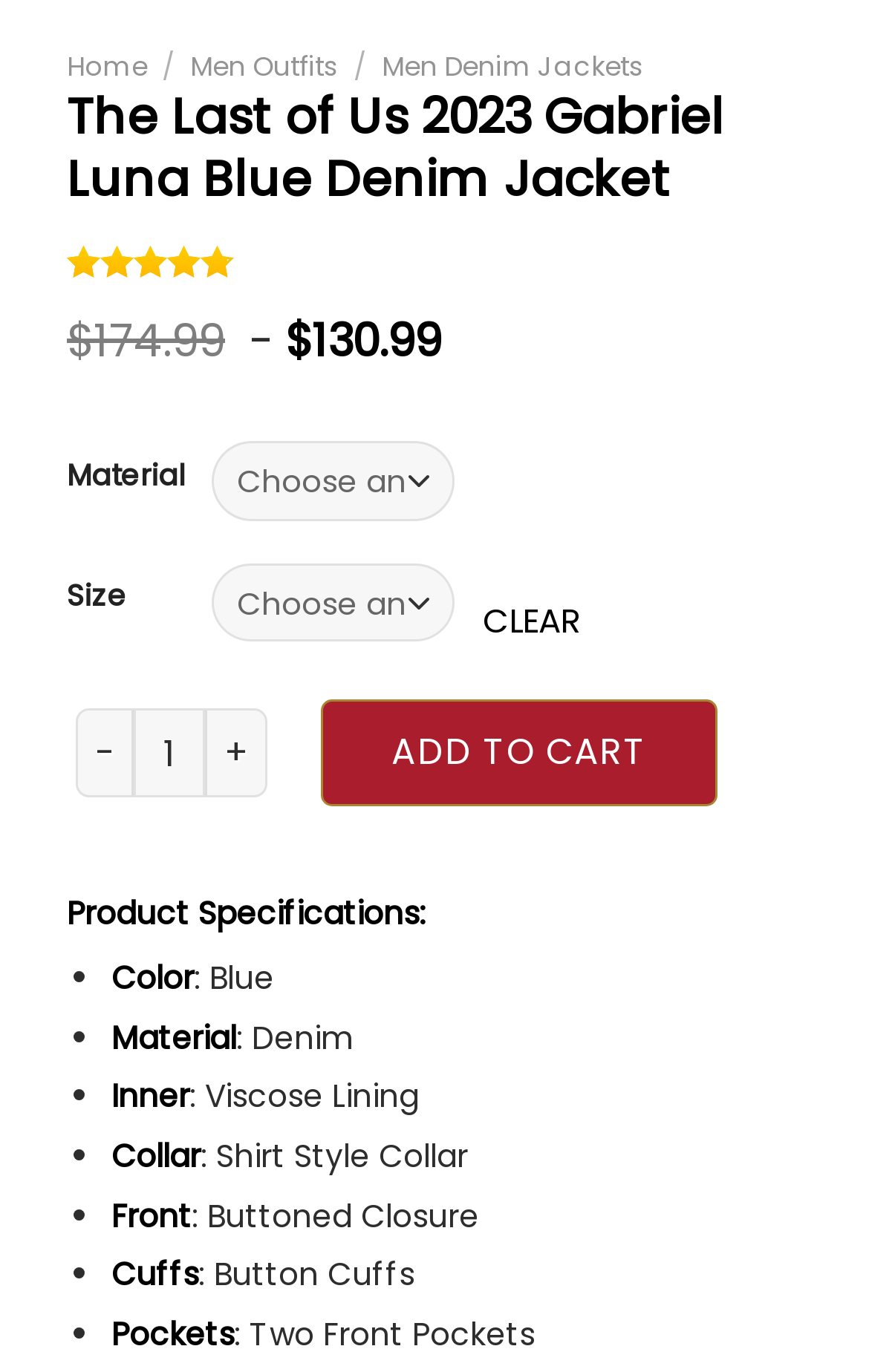Find and specify the bounding box coordinates that correspond to the clickable region for the instruction: "Click on the 'CLEAR' link".

[0.547, 0.43, 0.676, 0.473]